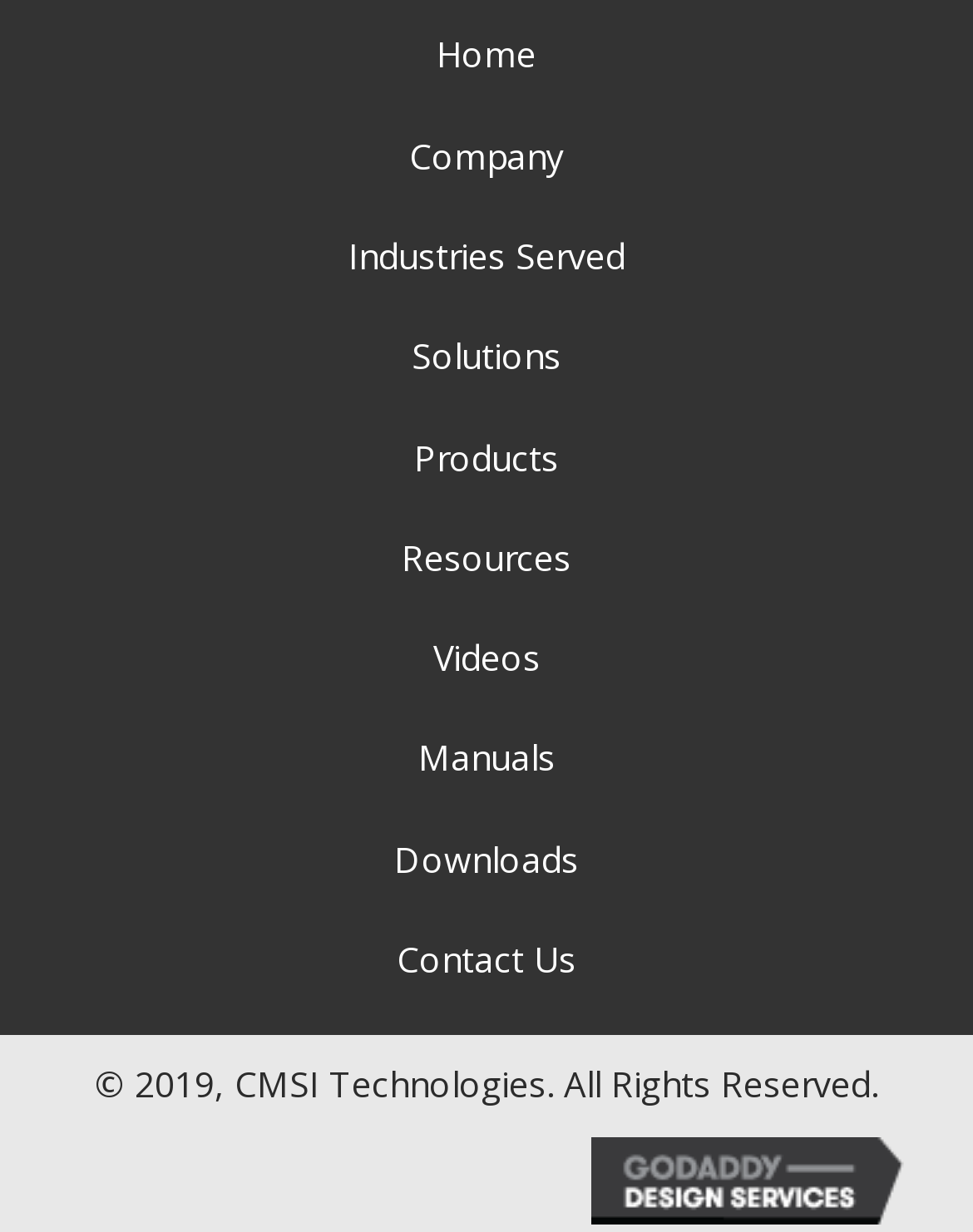Determine the coordinates of the bounding box that should be clicked to complete the instruction: "view products". The coordinates should be represented by four float numbers between 0 and 1: [left, top, right, bottom].

[0.4, 0.331, 0.6, 0.413]